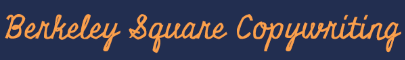Respond to the question below with a concise word or phrase:
What service does the brand focus on?

copywriting